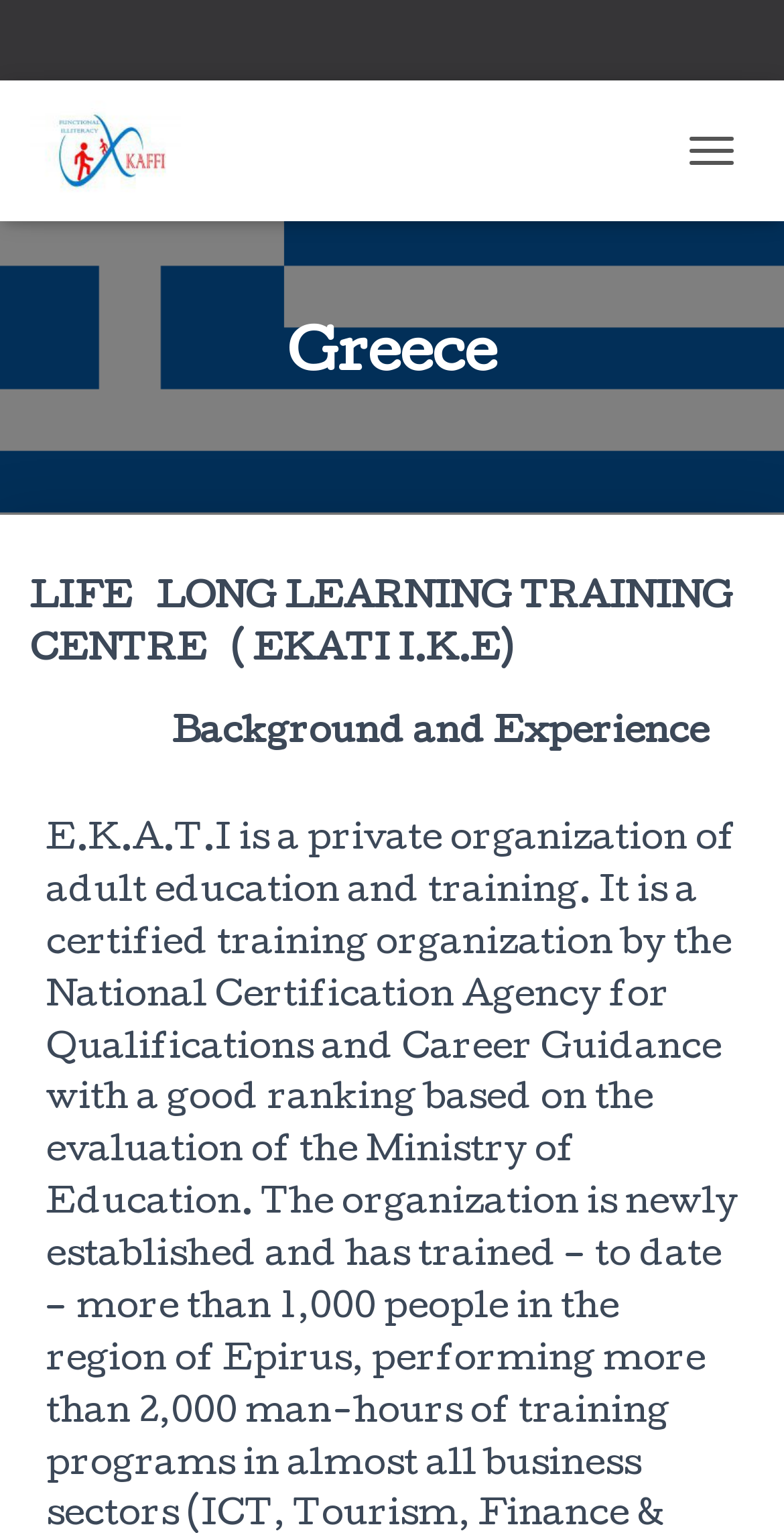Produce an elaborate caption capturing the essence of the webpage.

The webpage is about the Kaffi project in Greece, with a prominent link and image at the top left corner, both labeled as "Kaffi project EU". 

Below the link and image, there is a heading that reads "Greece". Underneath the heading, there are two blocks of text. The first block is a static text that describes the "LIFE LONG LEARNING TRAINING CENTRE (EKATI I.K.E)". The second block is another static text that provides background and experience information.

On the top right corner, there is a button labeled "TOGGLE NAVIGATION". At the bottom right corner, there is another button with no label, accompanied by a small image.

Overall, the webpage appears to be a simple and informative page about the Kaffi project in Greece, with a focus on providing background information and experience details.